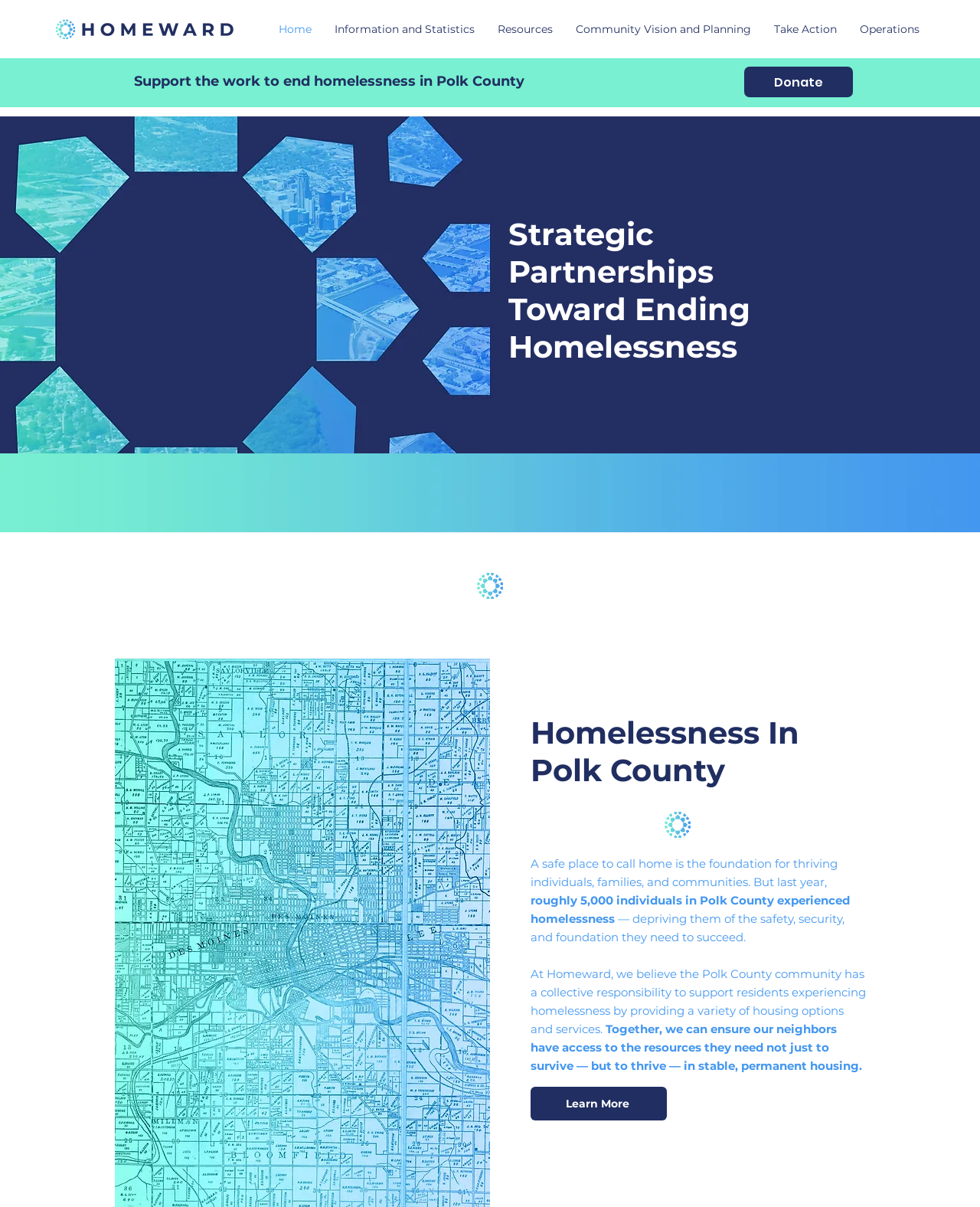What is the main purpose of Homeward?
Kindly give a detailed and elaborate answer to the question.

Based on the webpage content, Homeward is an organization that serves as Polk County's homelessness planning organization, and its main purpose is to end homelessness in Polk County by forging strategic partnerships between homelessness organizations, community partners, government officials, and people experiencing homelessness.